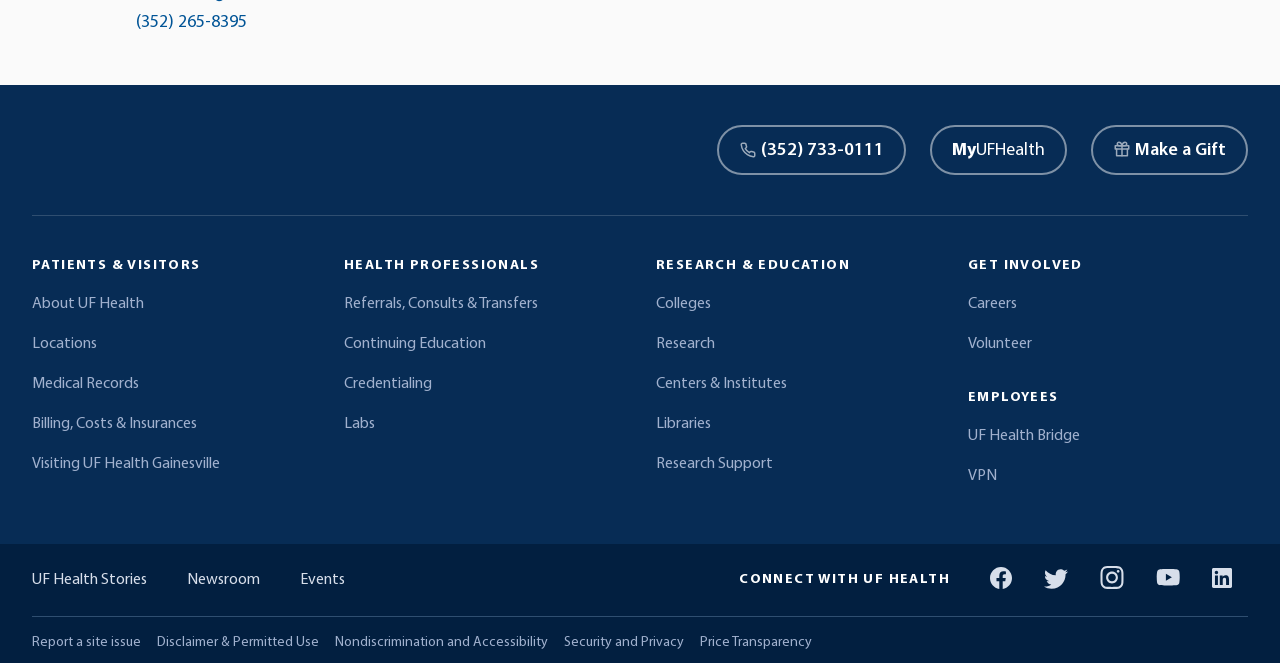What are the categories in the footer section?
Refer to the screenshot and answer in one word or phrase.

PATIENTS & VISITORS, HEALTH PROFESSIONALS, RESEARCH & EDUCATION, GET INVOLVED, EMPLOYEES